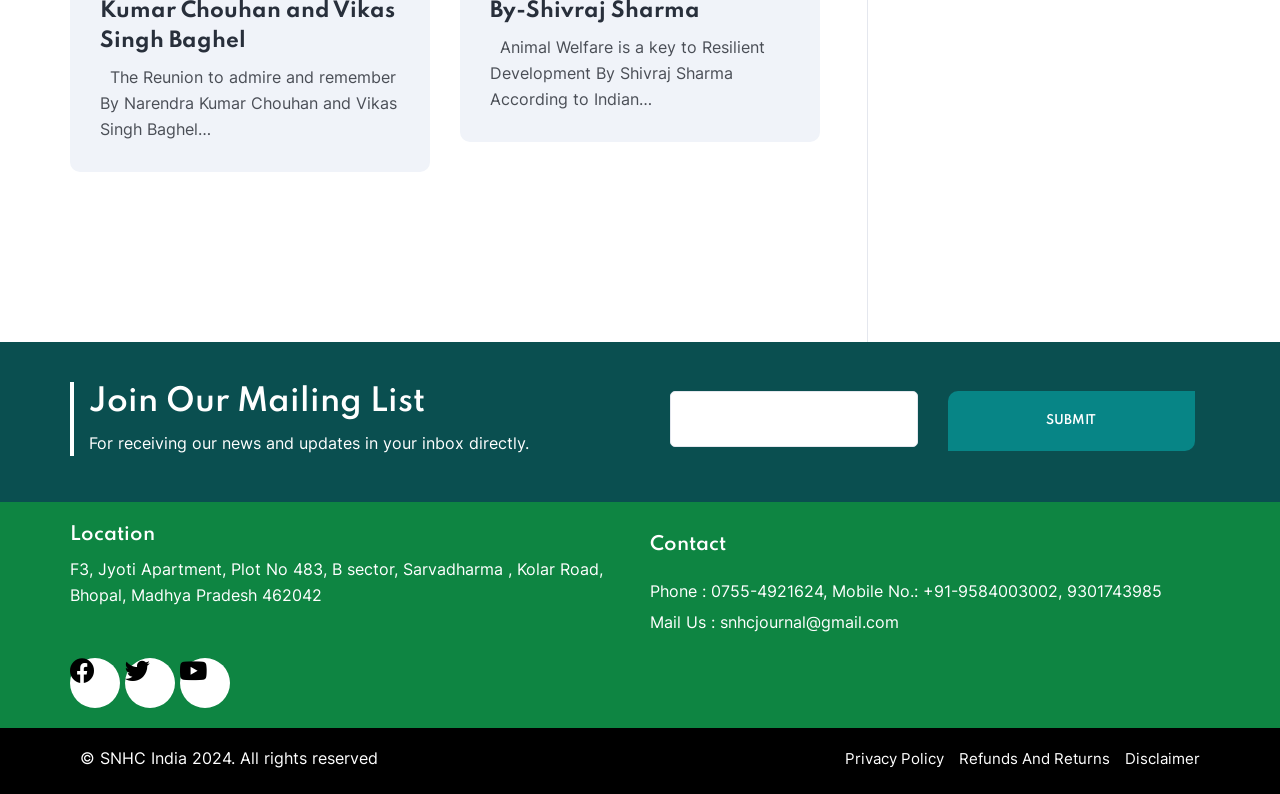With reference to the screenshot, provide a detailed response to the question below:
What is the address of the organization?

The address is mentioned under the 'Location' heading, which is located in the middle of the webpage.